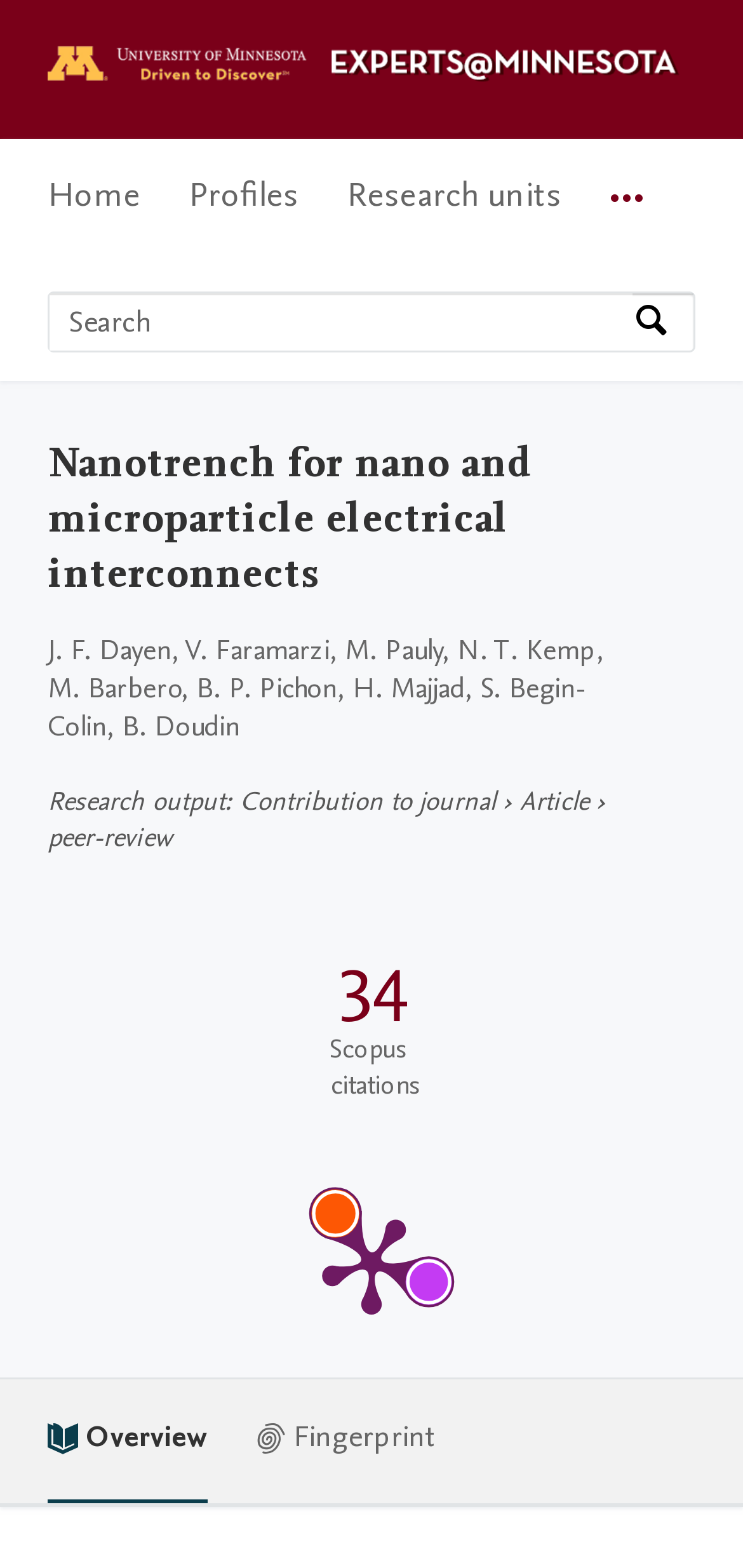Please specify the bounding box coordinates in the format (top-left x, top-left y, bottom-right x, bottom-right y), with all values as floating point numbers between 0 and 1. Identify the bounding box of the UI element described by: 2022

None